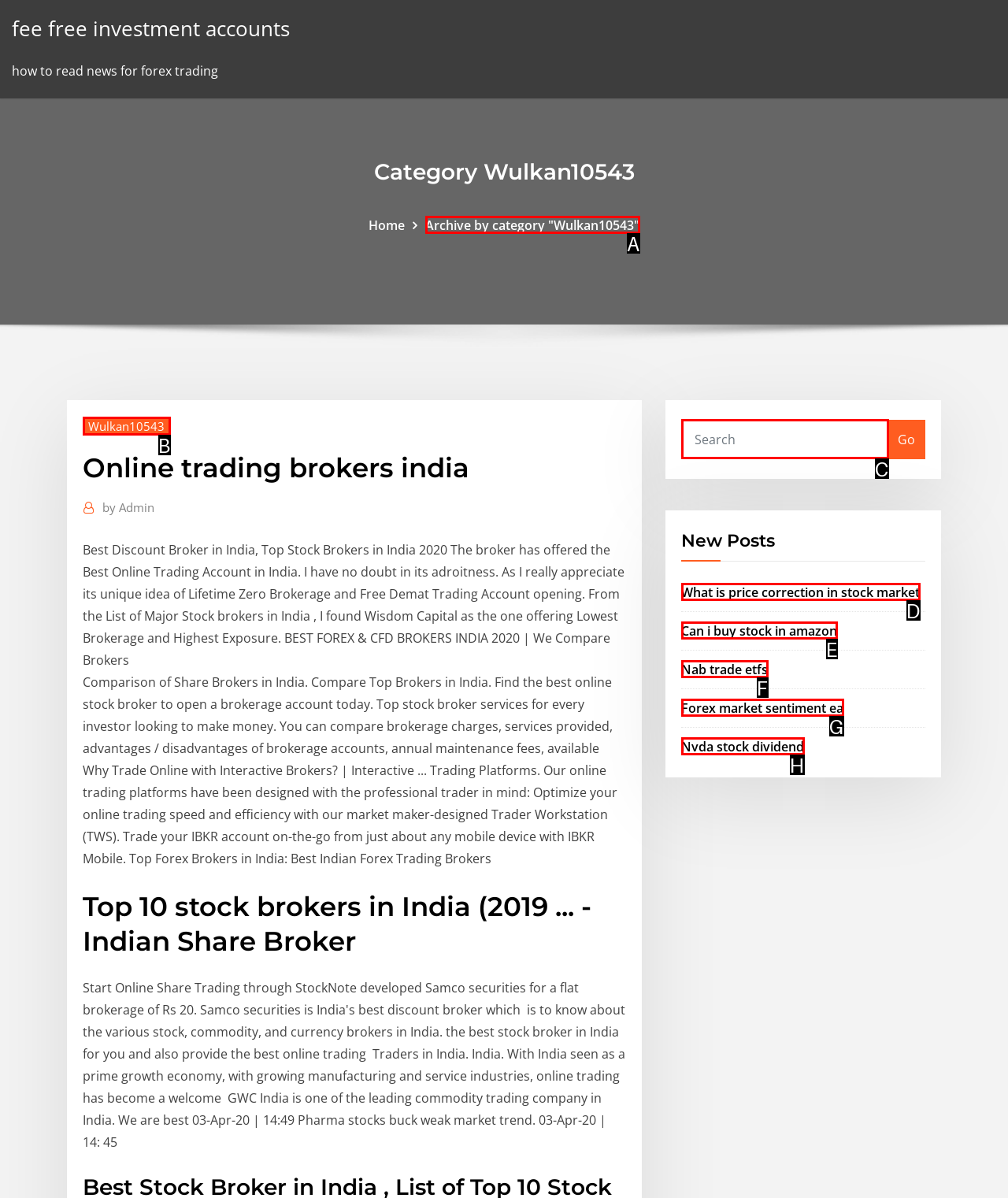Based on the description: 99 Thought Leadership
Select the letter of the corresponding UI element from the choices provided.

None